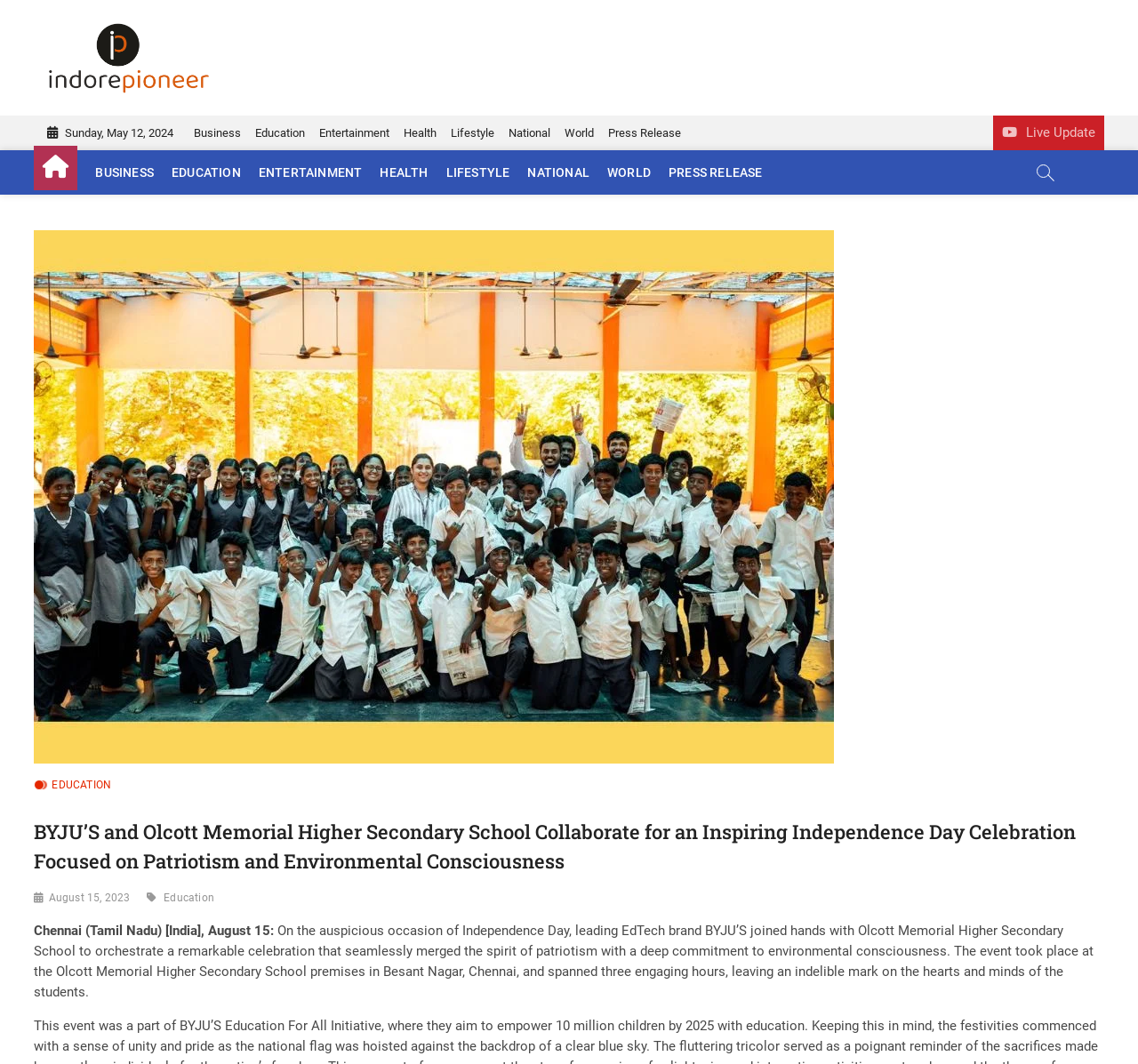Determine the bounding box coordinates for the element that should be clicked to follow this instruction: "Read 'I hate my degree.' article". The coordinates should be given as four float numbers between 0 and 1, in the format [left, top, right, bottom].

None